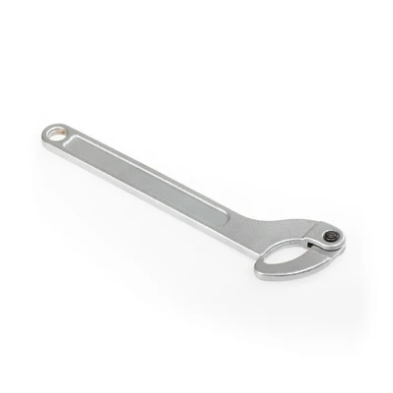Describe all the aspects of the image extensively.

The image showcases the Tohren 50-80mm Adjustable Hook Spanner Wrench Tool, a specialized wrench designed for repairing hydraulic cylinders with external diameters ranging from 50 mm to 80 mm. Constructed from durable materials, this tool features an elongated handle for enhanced leverage and precision. Its distinctive hook design allows for effective engagement with hydraulic seals, making it an essential component for maintenance tasks involving hydraulic equipment. The tool is streamlined for convenience and efficiency, embodying Tohren's commitment to quality and practicality in construction tool design.